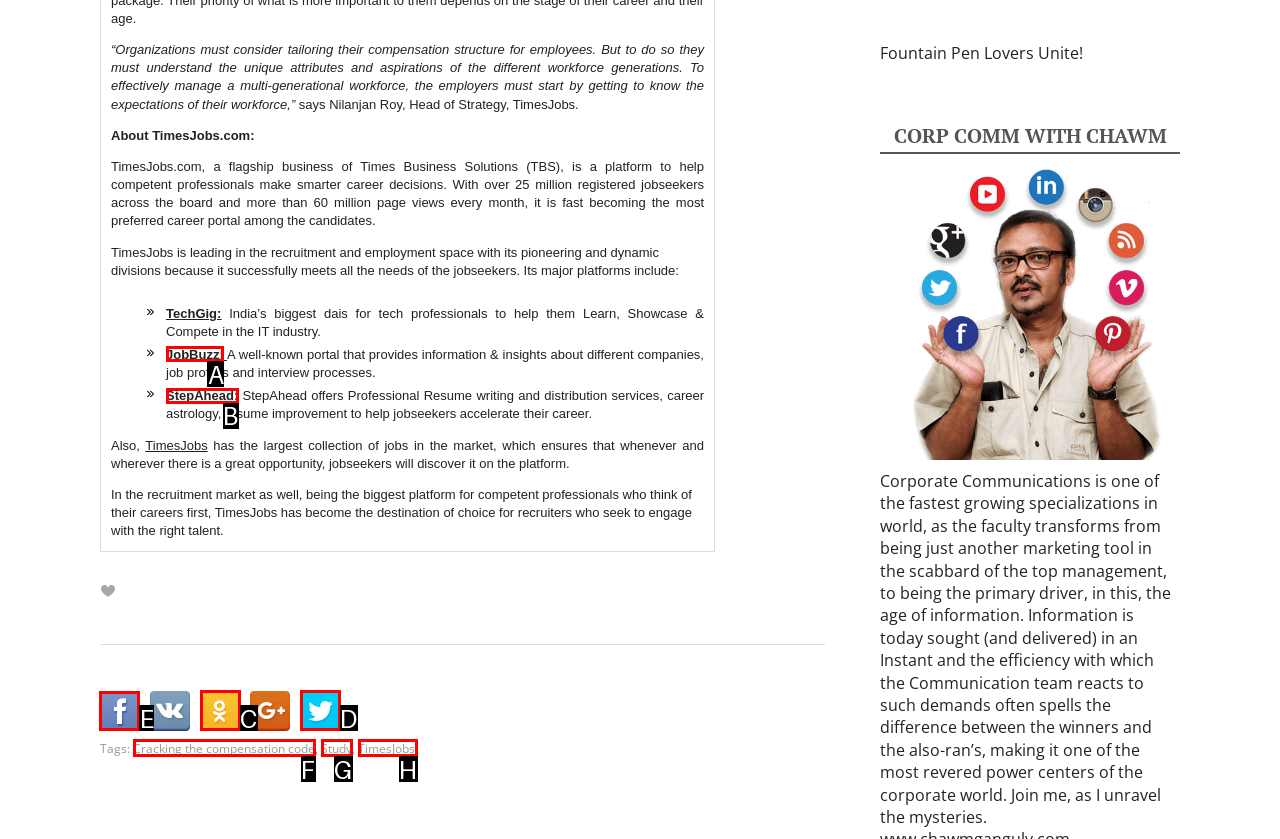Out of the given choices, which letter corresponds to the UI element required to Click the 'CEVAA' link? Answer with the letter.

None